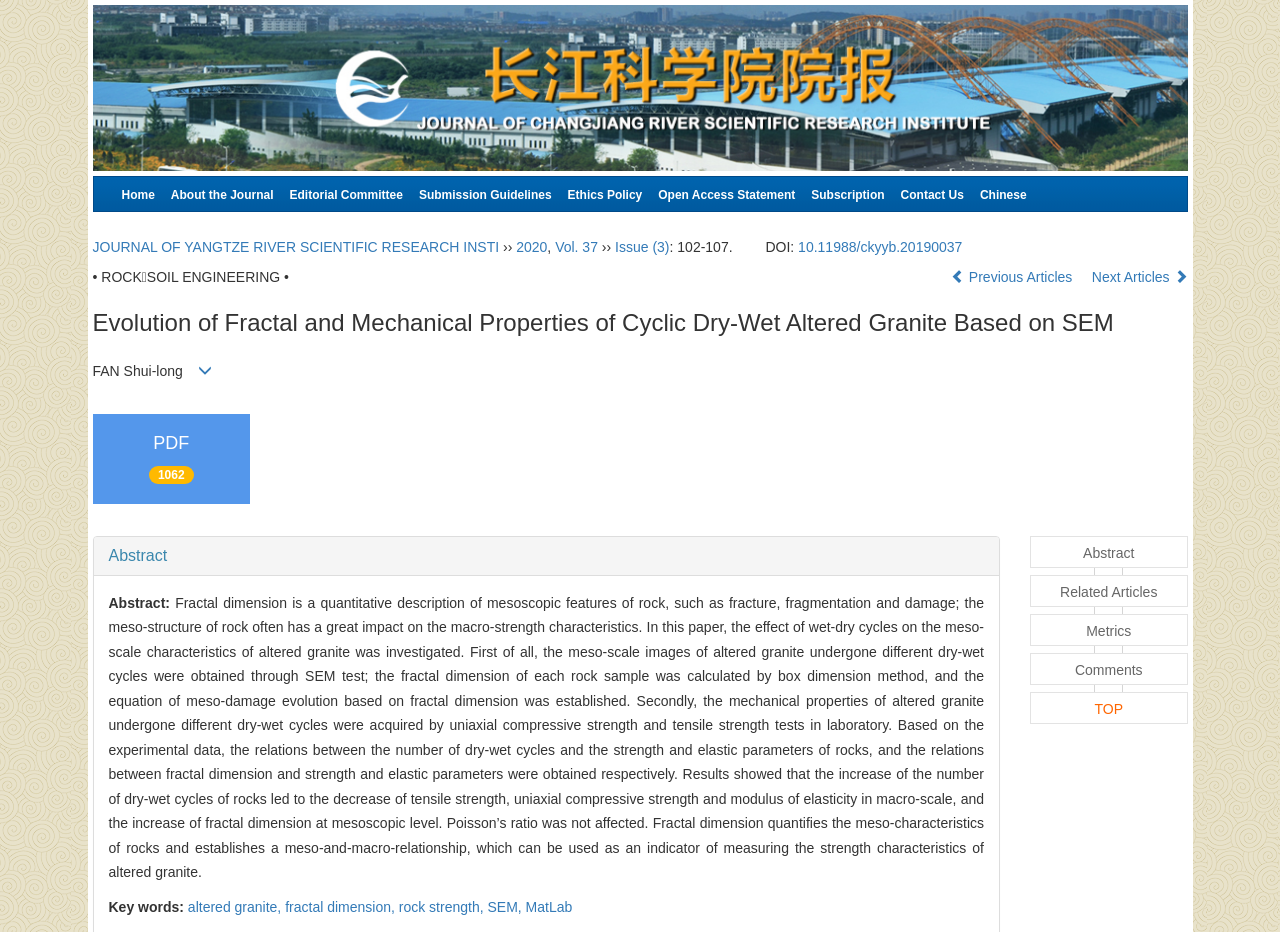Find the bounding box coordinates of the clickable element required to execute the following instruction: "view article abstract". Provide the coordinates as four float numbers between 0 and 1, i.e., [left, top, right, bottom].

[0.805, 0.575, 0.928, 0.61]